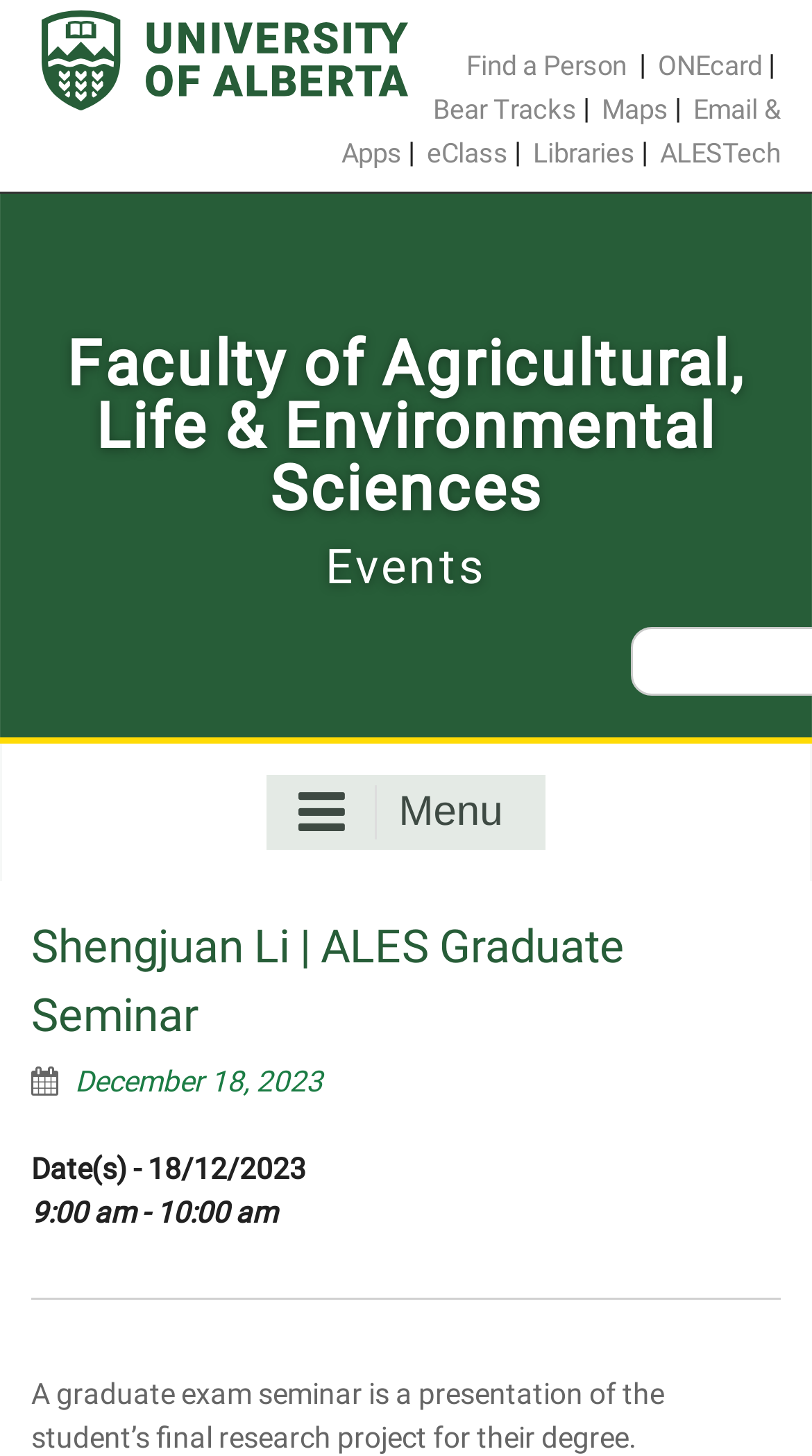Determine the bounding box coordinates of the element that should be clicked to execute the following command: "Open the menu".

[0.329, 0.531, 0.671, 0.583]